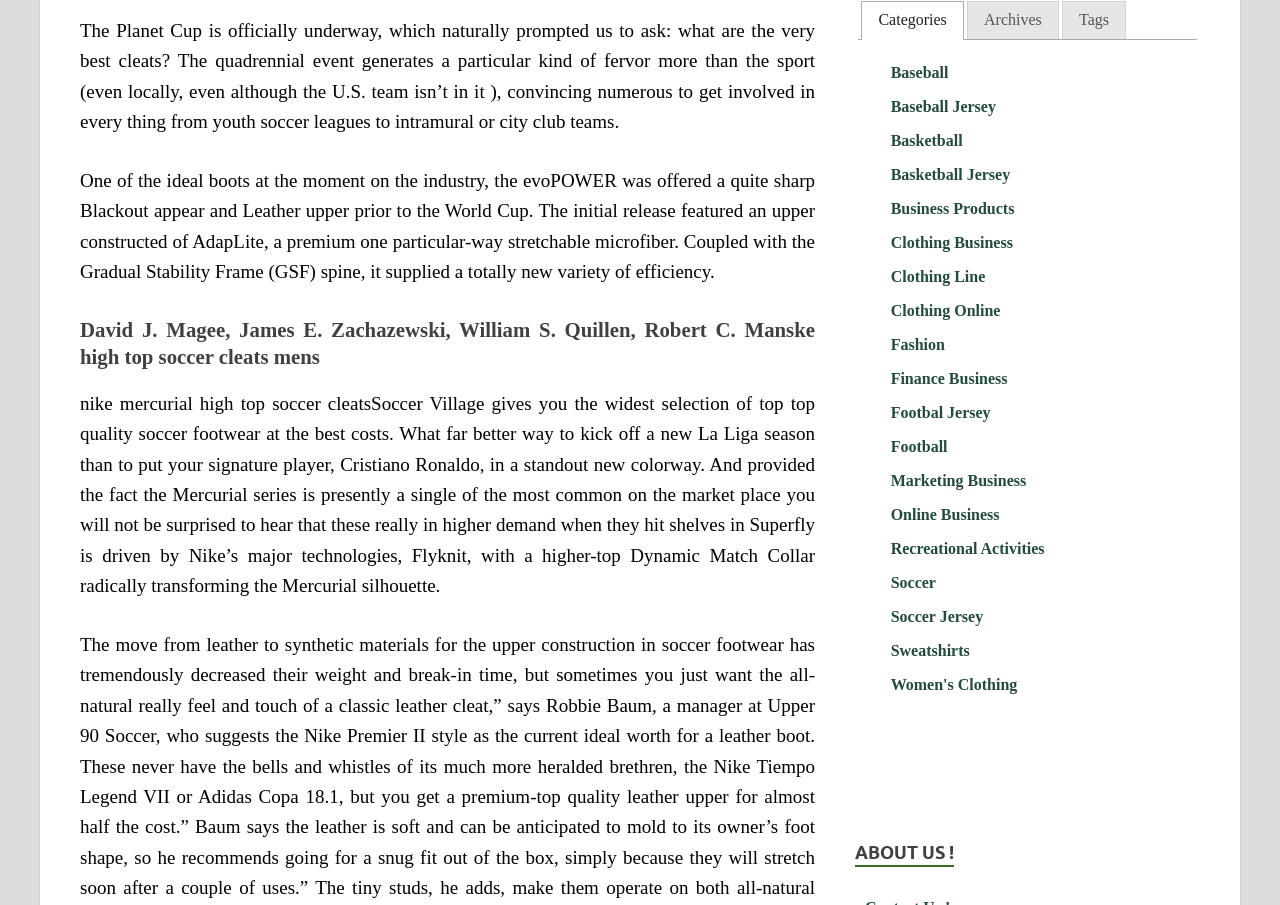Identify the bounding box coordinates of the area that should be clicked in order to complete the given instruction: "Select the 'Soccer' link". The bounding box coordinates should be four float numbers between 0 and 1, i.e., [left, top, right, bottom].

[0.696, 0.634, 0.731, 0.653]